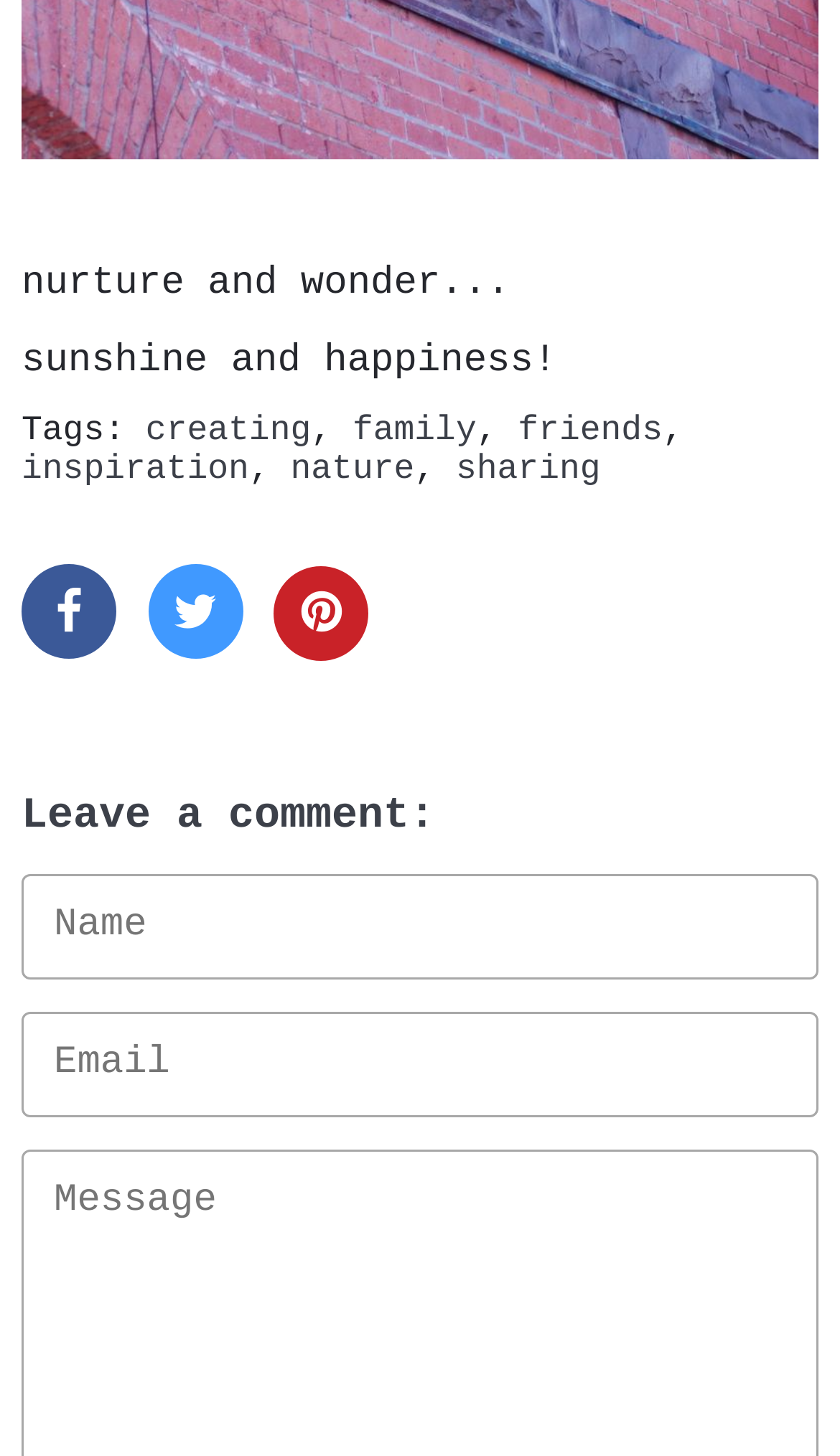Could you indicate the bounding box coordinates of the region to click in order to complete this instruction: "Enter your email in the 'Email' textbox".

[0.026, 0.695, 0.974, 0.767]